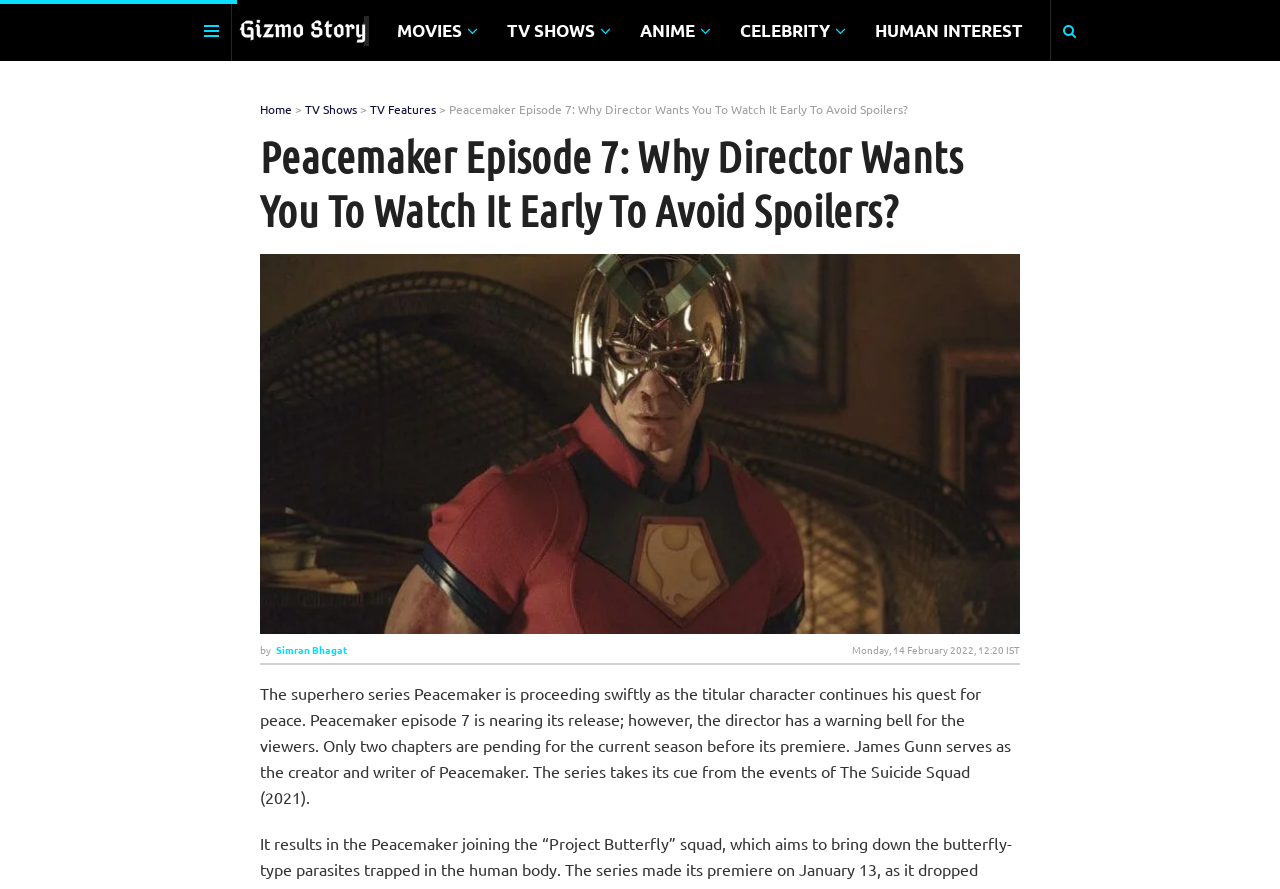What is the name of the superhero series?
Please give a well-detailed answer to the question.

The answer can be found in the paragraph of text that describes the series, which mentions that 'The superhero series Peacemaker is proceeding swiftly as the titular character continues his quest for peace.'